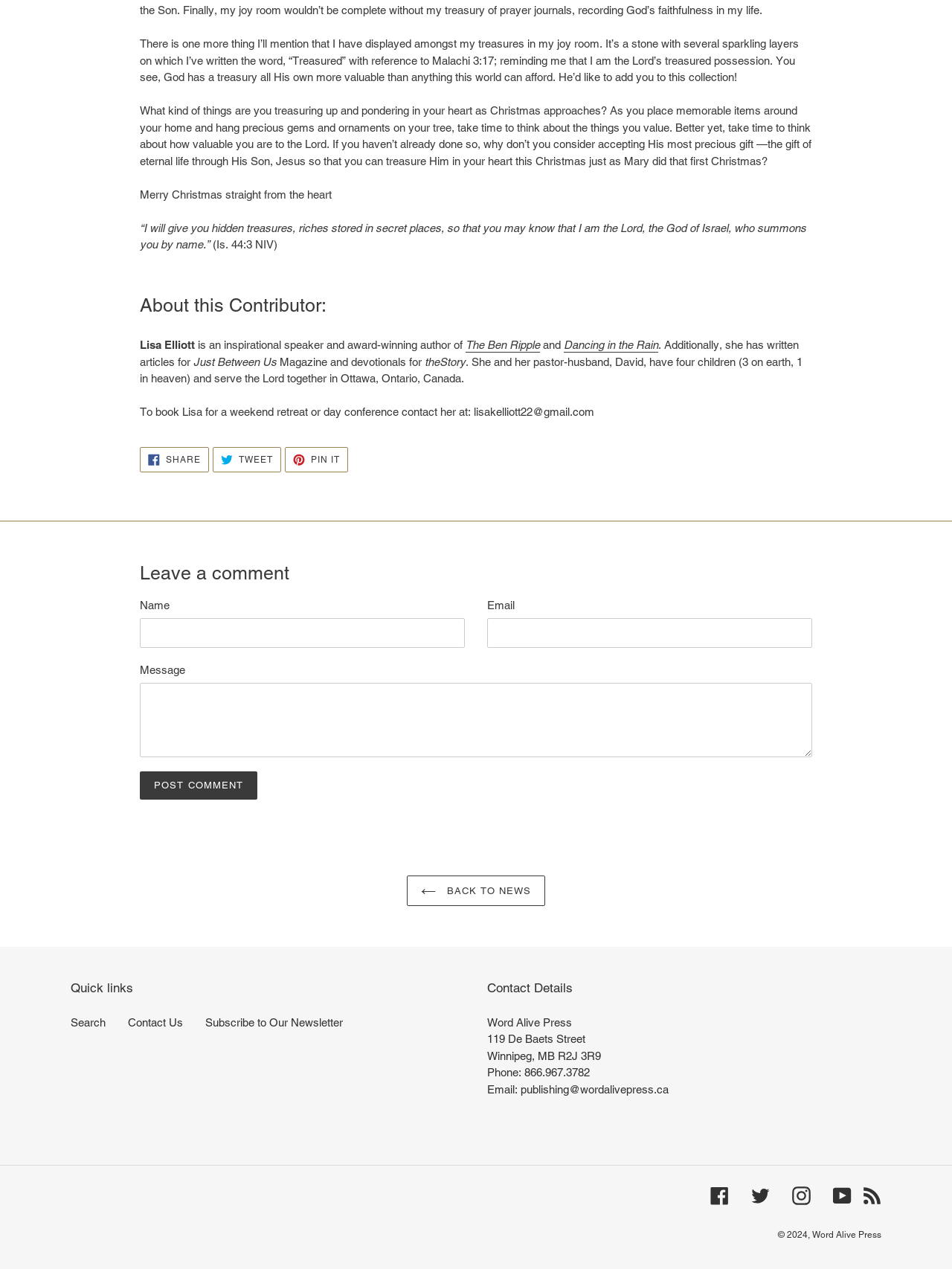Given the element description RSS, predict the bounding box coordinates for the UI element in the webpage screenshot. The format should be (top-left x, top-left y, bottom-right x, bottom-right y), and the values should be between 0 and 1.

[0.906, 0.935, 0.926, 0.949]